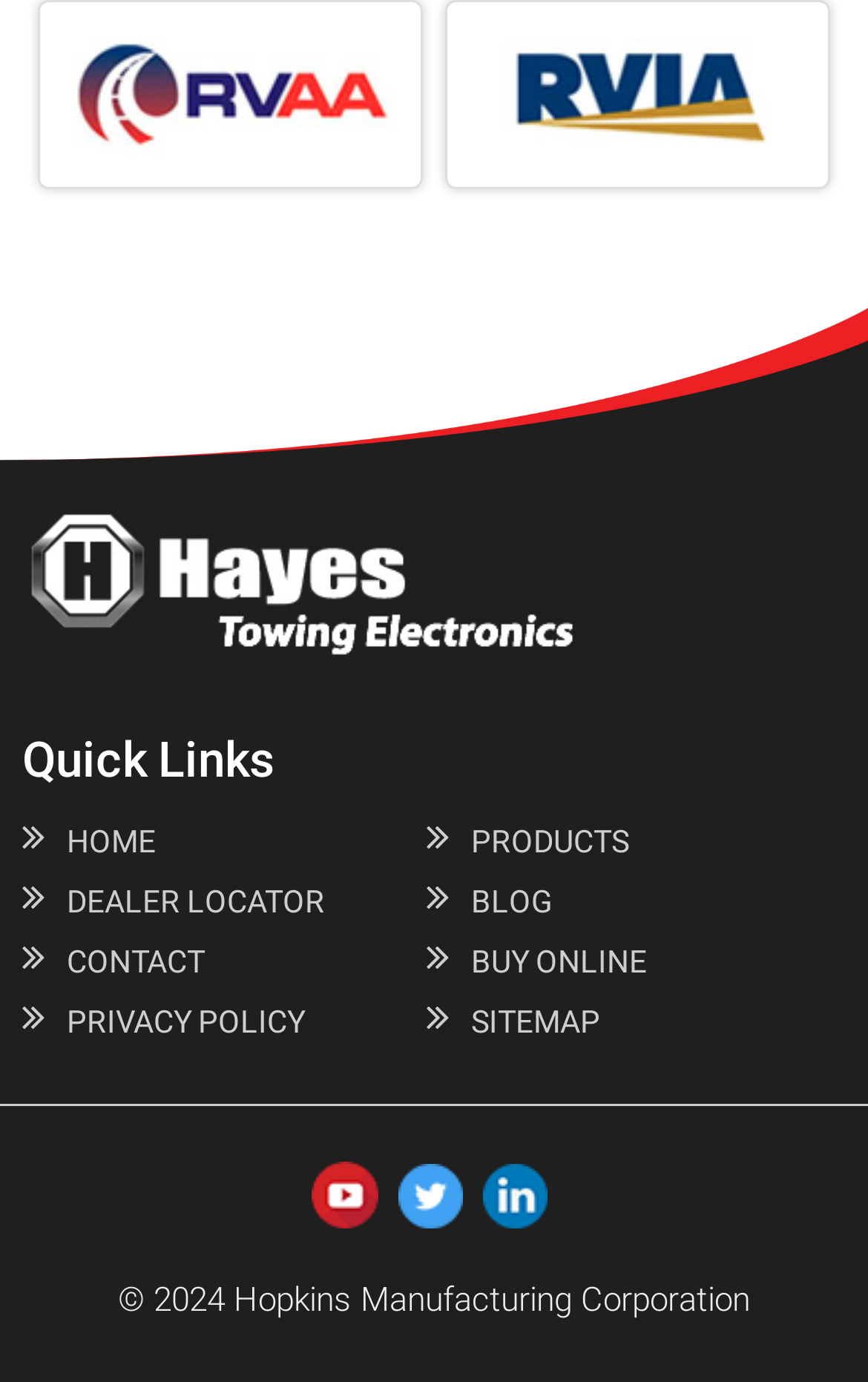Mark the bounding box of the element that matches the following description: "Contact".

[0.077, 0.683, 0.236, 0.709]